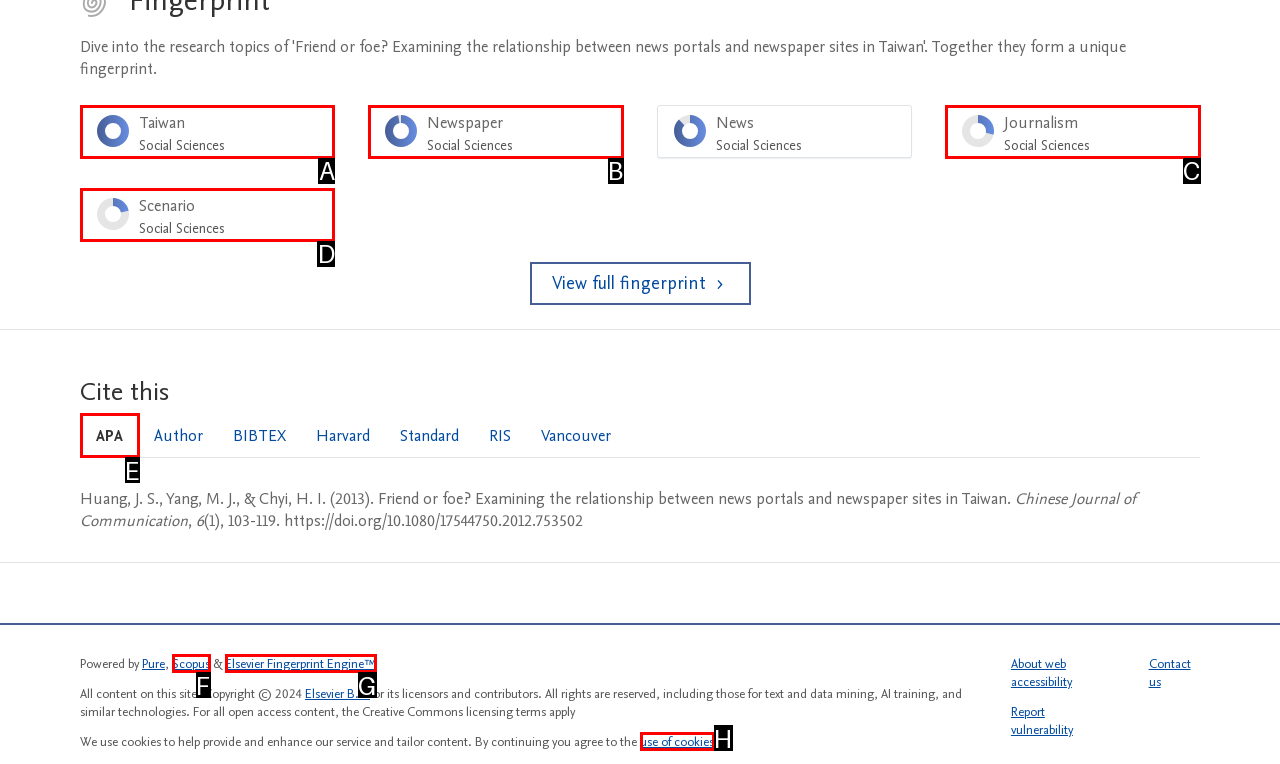Tell me which one HTML element best matches the description: Elsevier Fingerprint Engine™
Answer with the option's letter from the given choices directly.

G